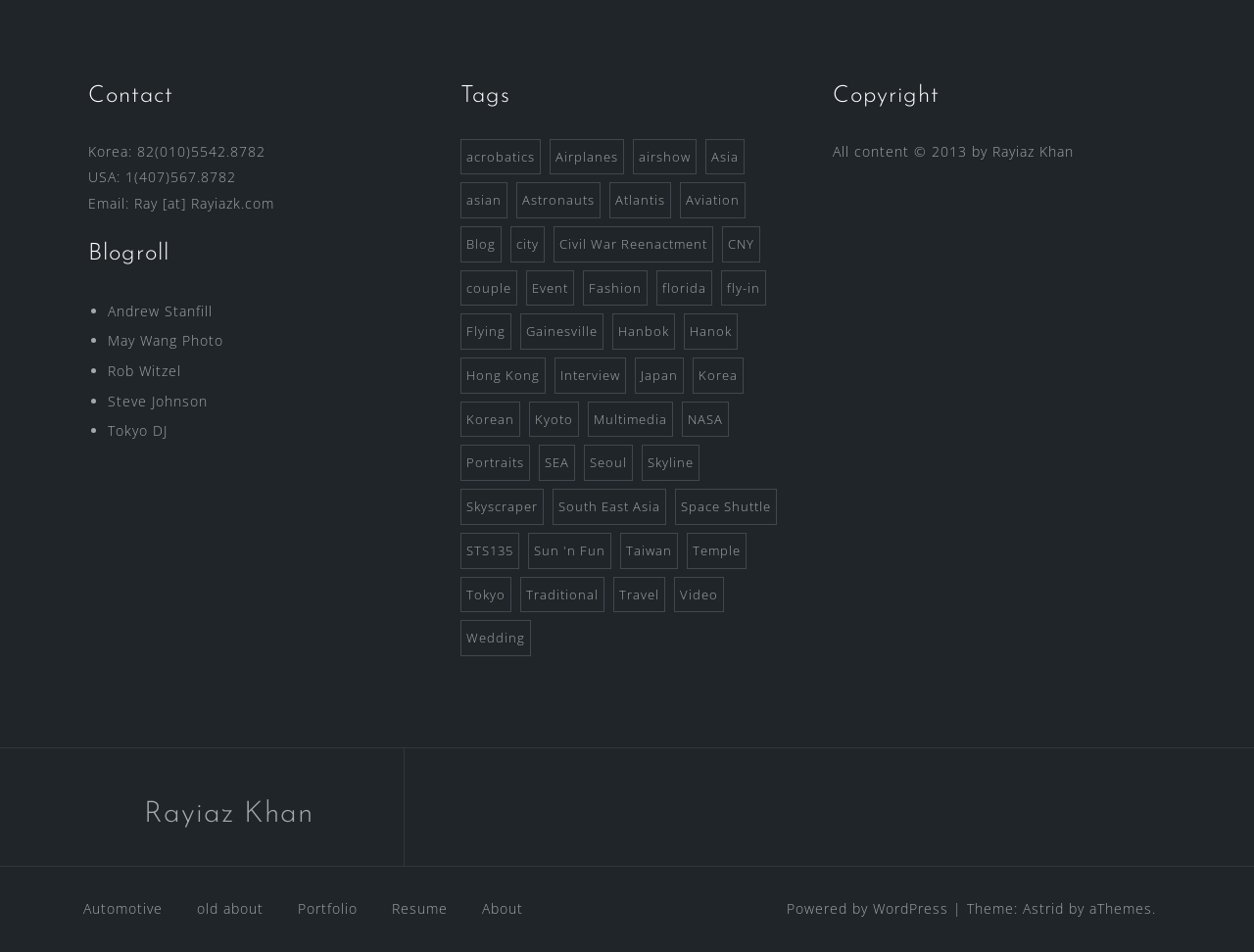Please specify the bounding box coordinates of the area that should be clicked to accomplish the following instruction: "Go to the Portfolio page". The coordinates should consist of four float numbers between 0 and 1, i.e., [left, top, right, bottom].

[0.238, 0.944, 0.285, 0.964]